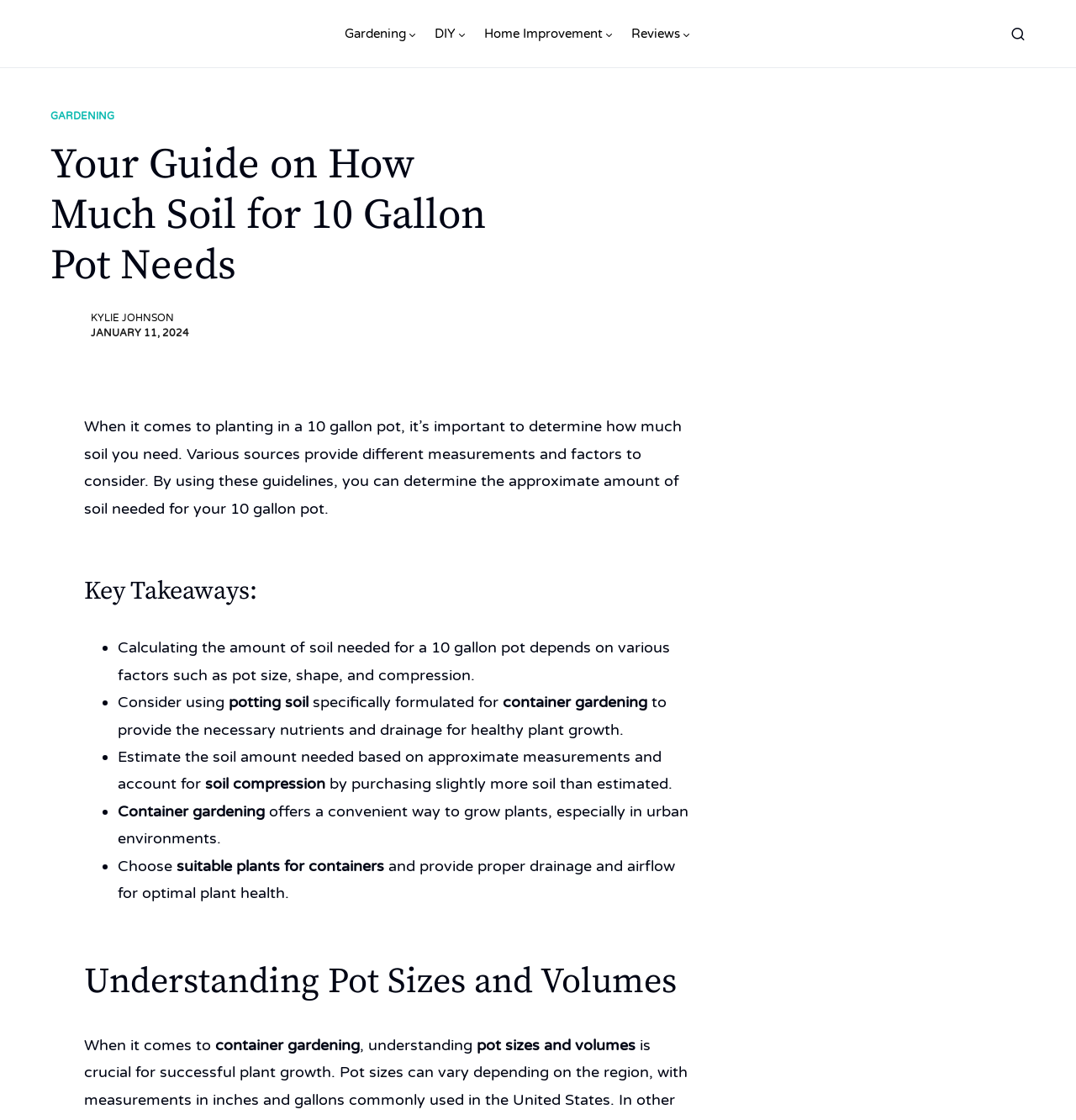What is the purpose of using potting soil specifically formulated for container gardening?
Using the image as a reference, answer the question in detail.

I found the answer by reading the text 'Consider using potting soil specifically formulated for container gardening to provide the necessary nutrients and drainage for healthy plant growth.' which suggests that the purpose of using potting soil specifically formulated for container gardening is to provide necessary nutrients and drainage for healthy plant growth.